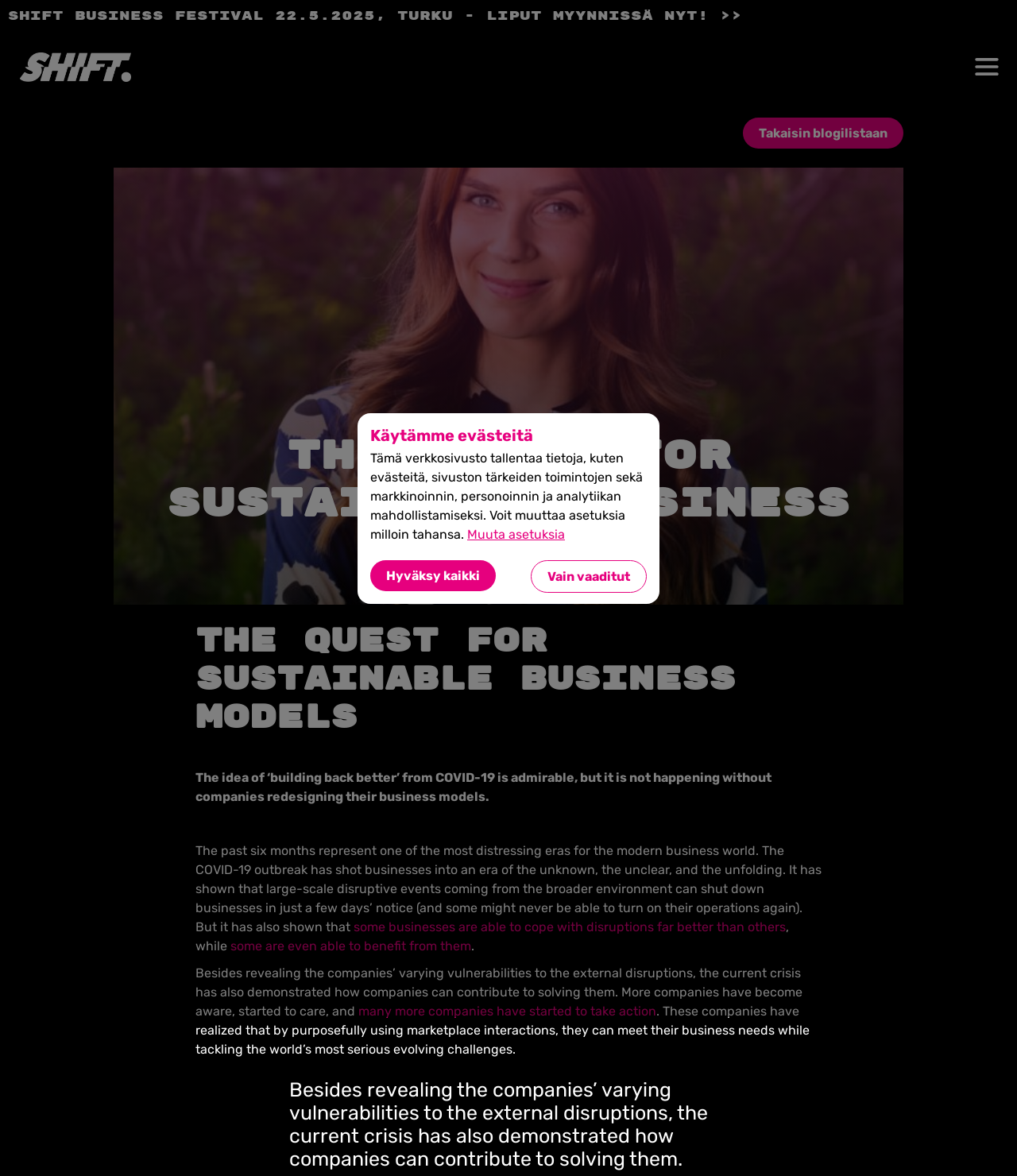Use a single word or phrase to answer this question: 
What is the main topic of this blog post?

Sustainable Business Models